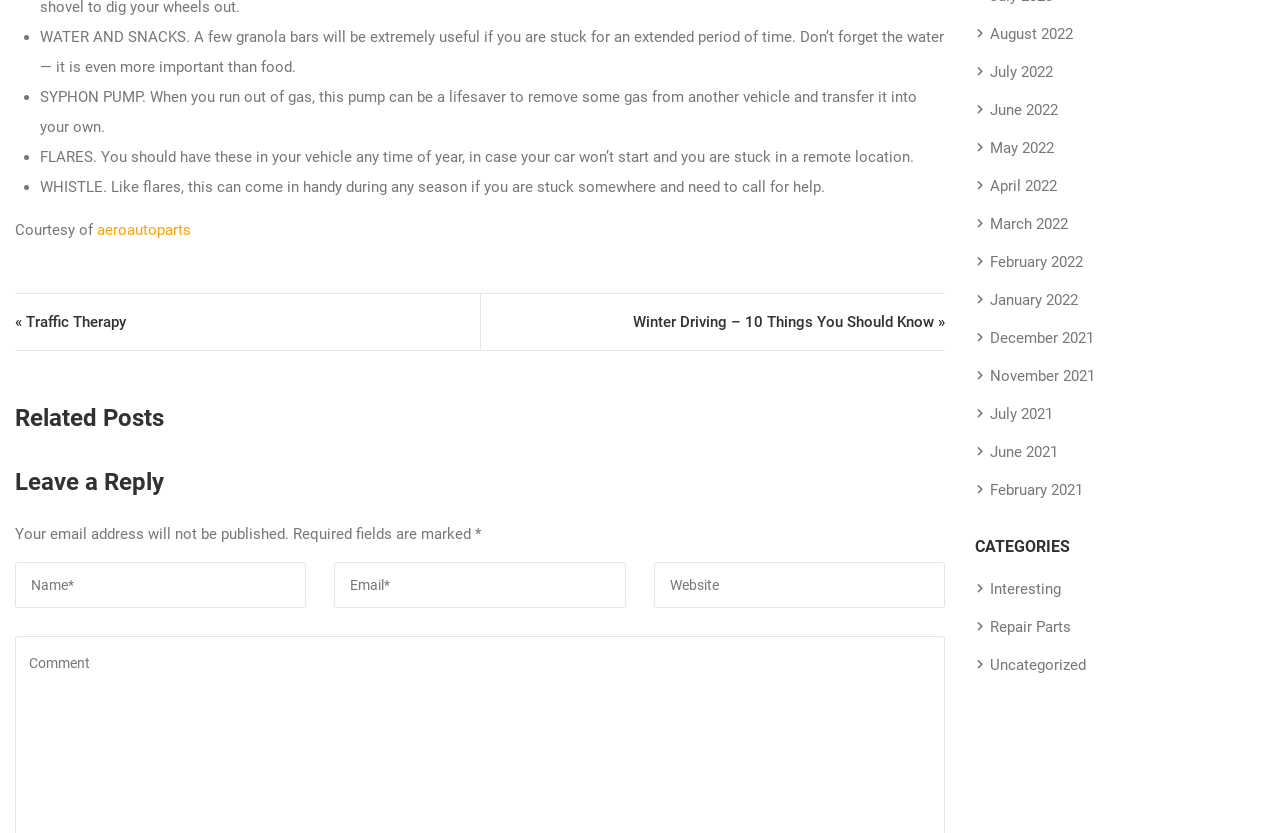Given the content of the image, can you provide a detailed answer to the question?
What is required to be filled in the comment section?

The webpage has a comment section with textboxes for Name, Email, and Website, and the required fields are marked with an asterisk, indicating that Name and Email are mandatory to be filled in.